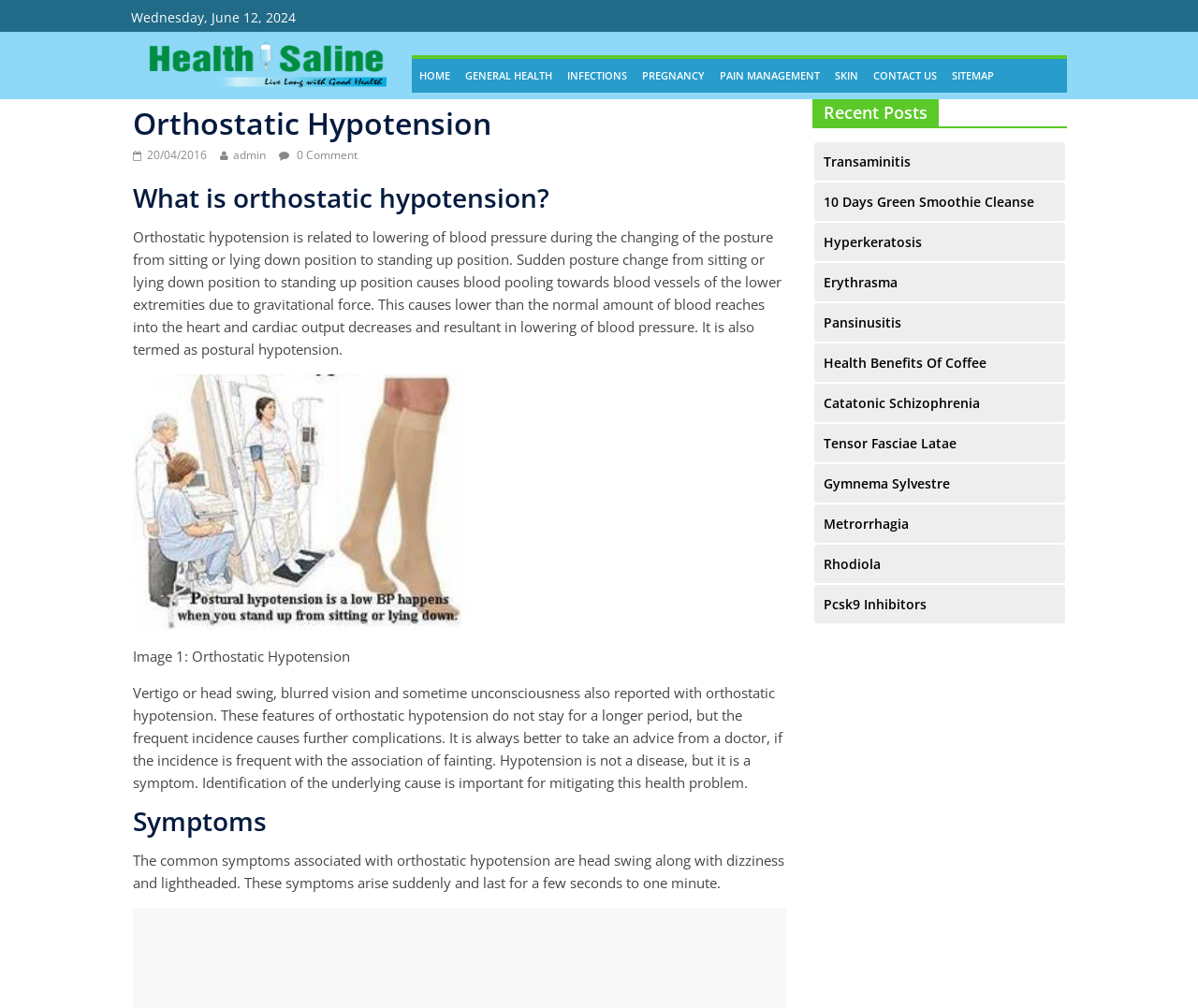Answer the question in a single word or phrase:
What is orthostatic hypotension?

Lowering of blood pressure